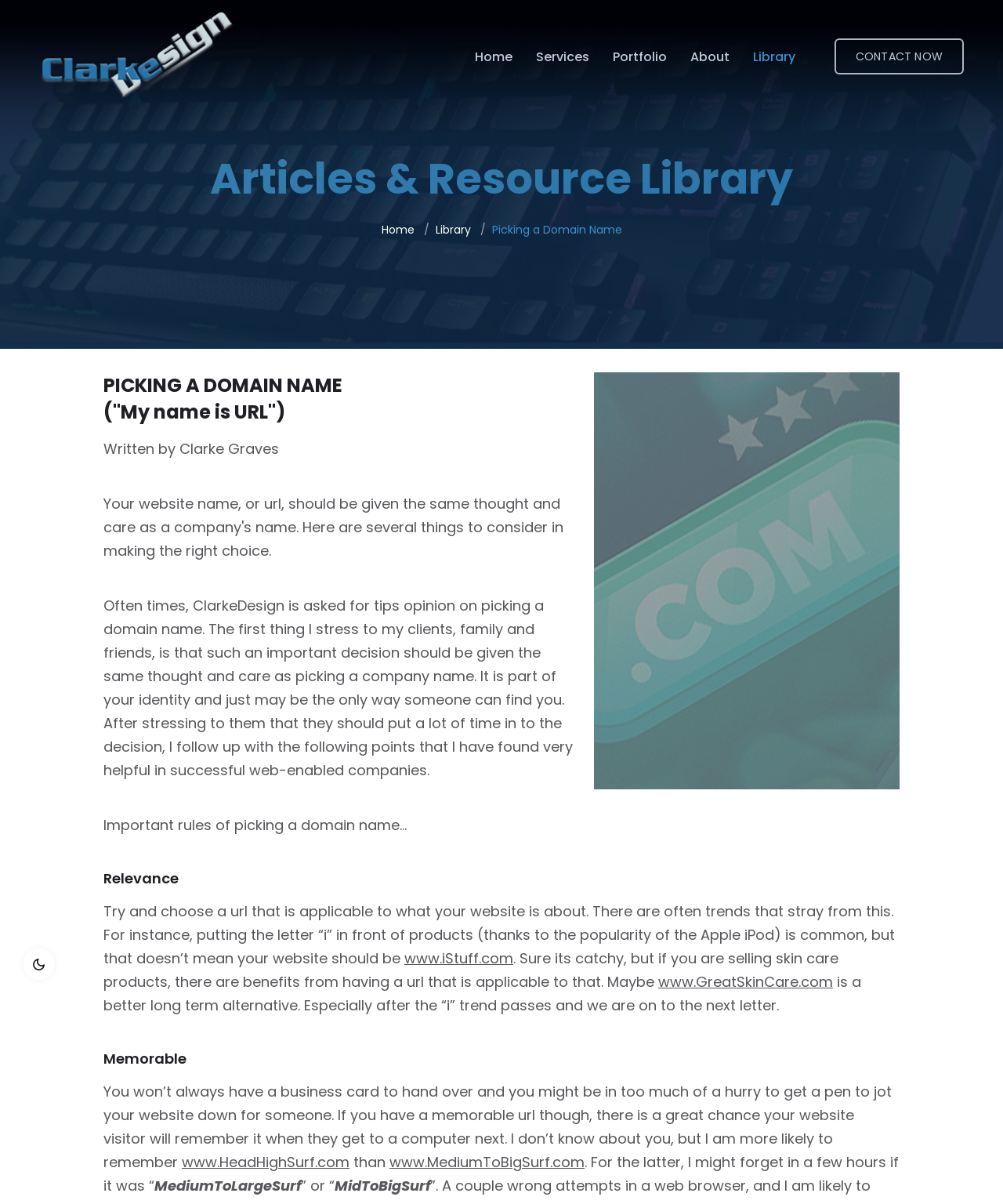Please identify the bounding box coordinates of the region to click in order to complete the given instruction: "Contact ClarkeDesign now". The coordinates should be four float numbers between 0 and 1, i.e., [left, top, right, bottom].

[0.832, 0.032, 0.961, 0.062]